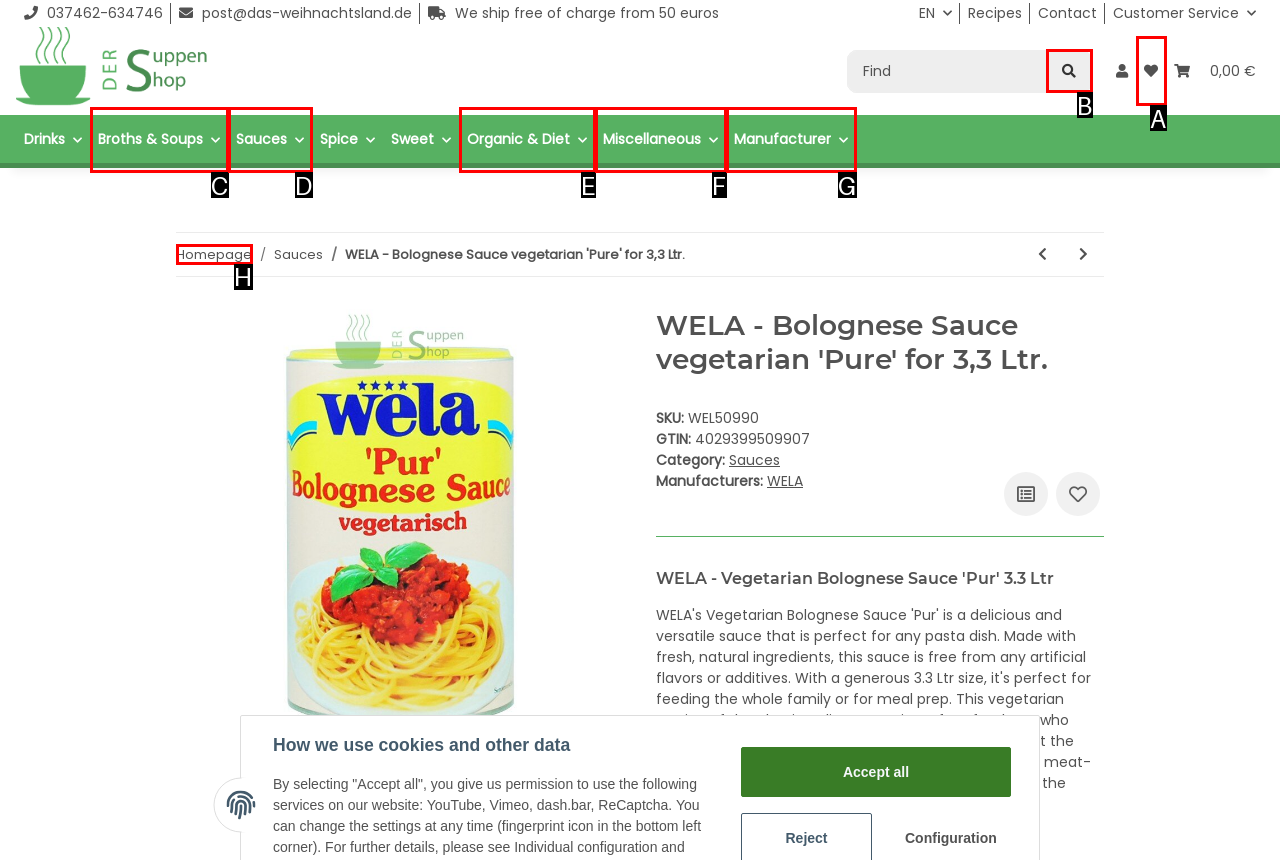Which UI element should you click on to achieve the following task: View wish list? Provide the letter of the correct option.

A